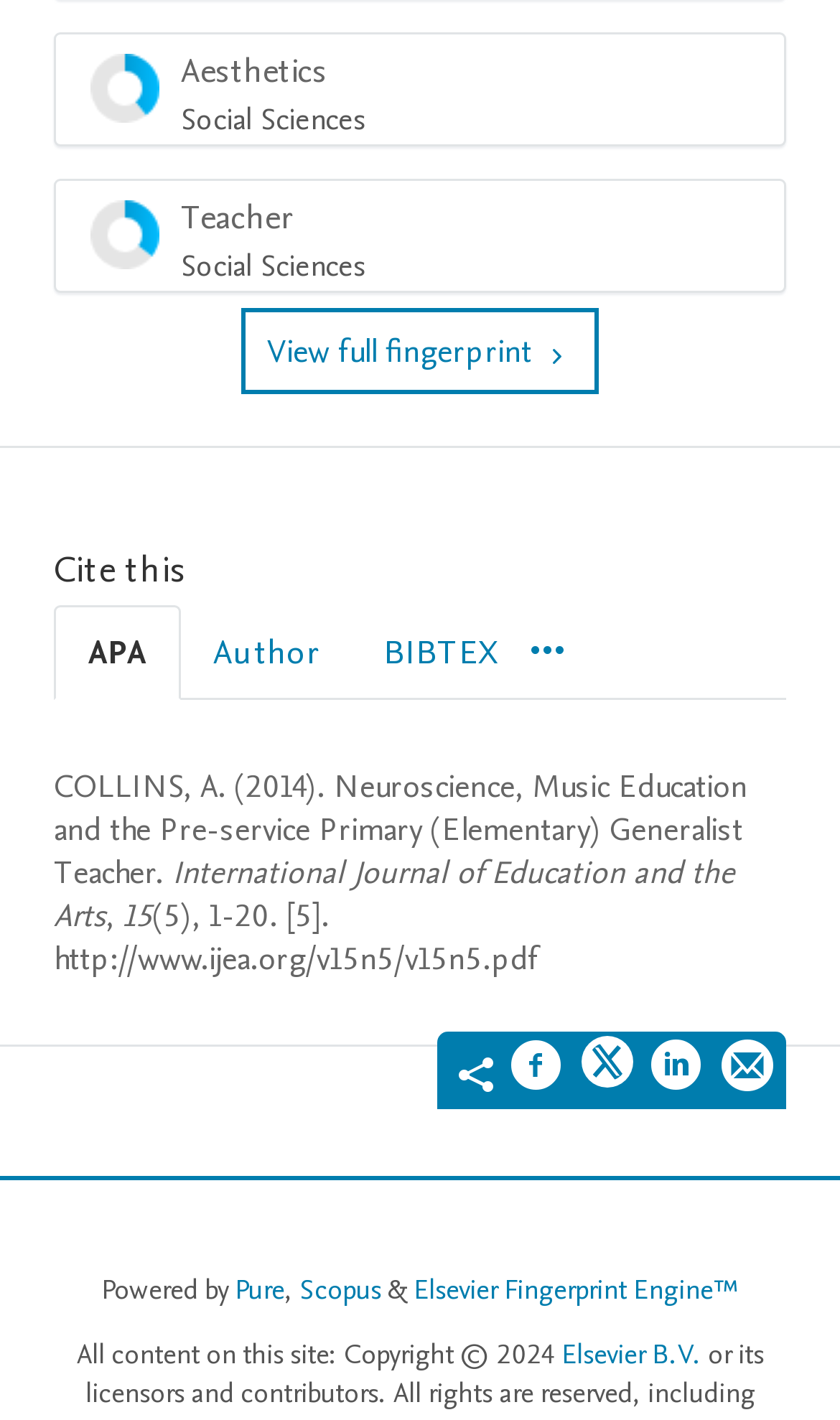Using the webpage screenshot and the element description aria-label="Share on Twitter", determine the bounding box coordinates. Specify the coordinates in the format (top-left x, top-left y, bottom-right x, bottom-right y) with values ranging from 0 to 1.

[0.692, 0.731, 0.754, 0.778]